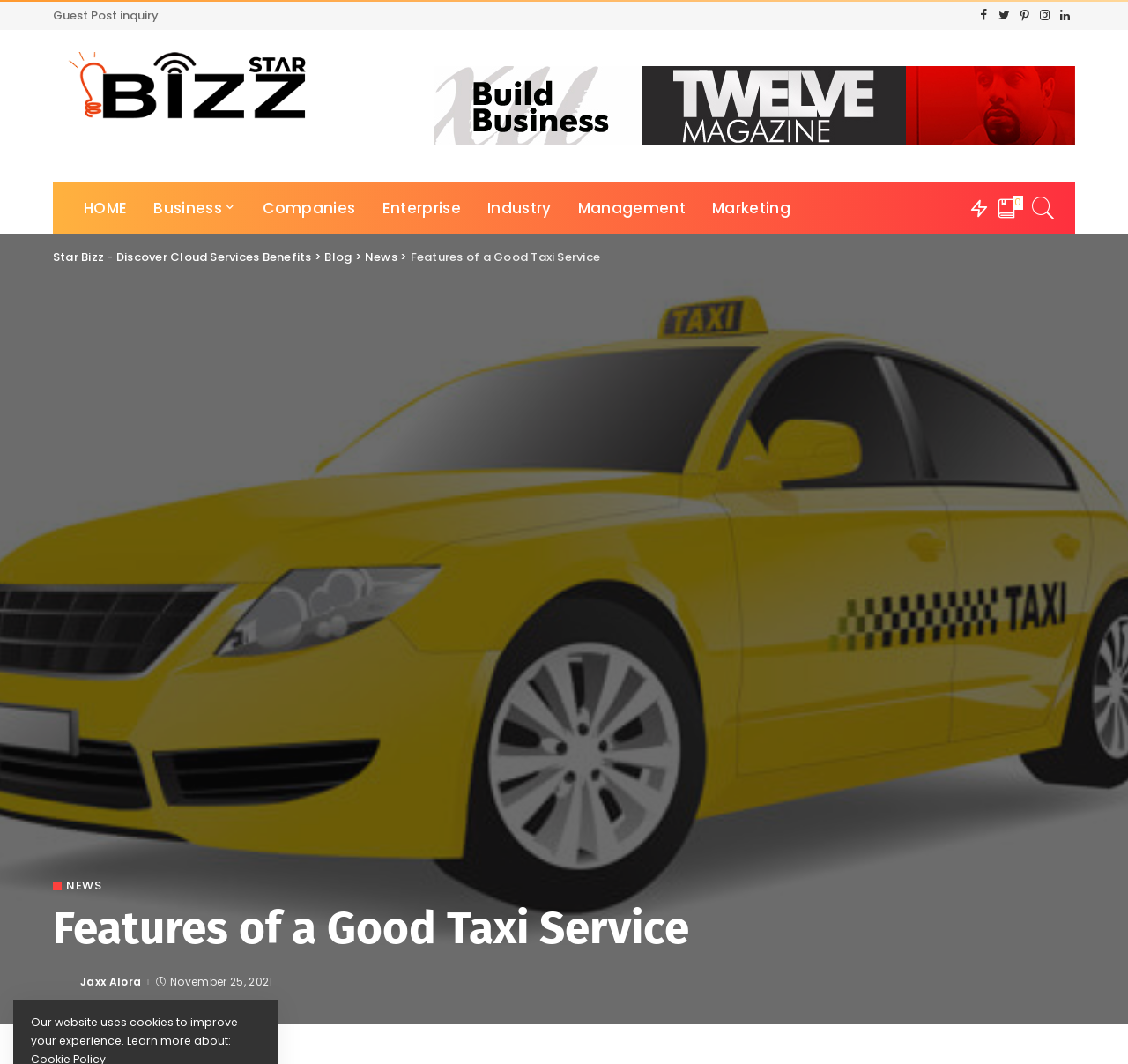Answer the question below in one word or phrase:
When was the current article posted?

November 25, 2021